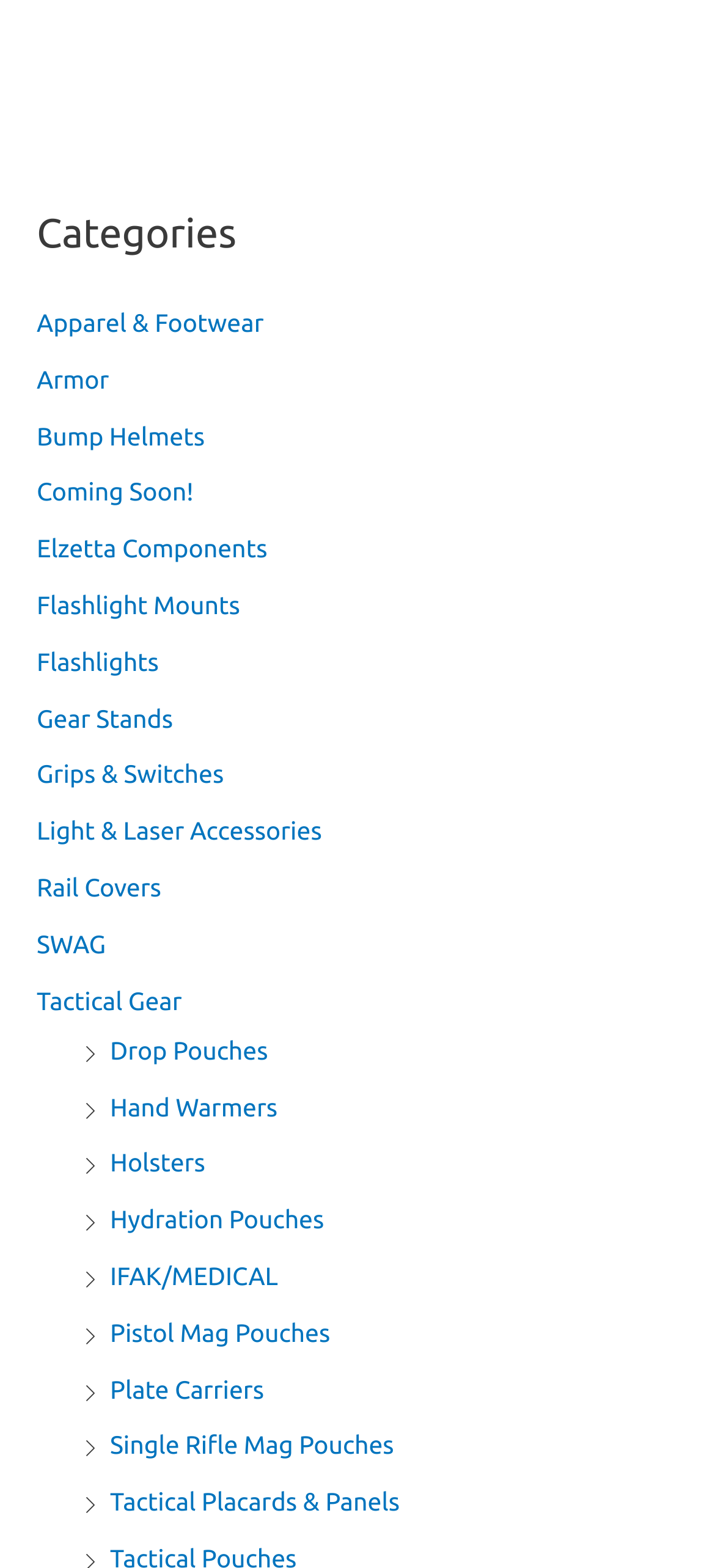What is the first category listed?
Please respond to the question with a detailed and well-explained answer.

The first category listed is 'Apparel & Footwear' because it is the first link element under the 'Categories' heading, with a bounding box coordinate of [0.051, 0.197, 0.369, 0.215].